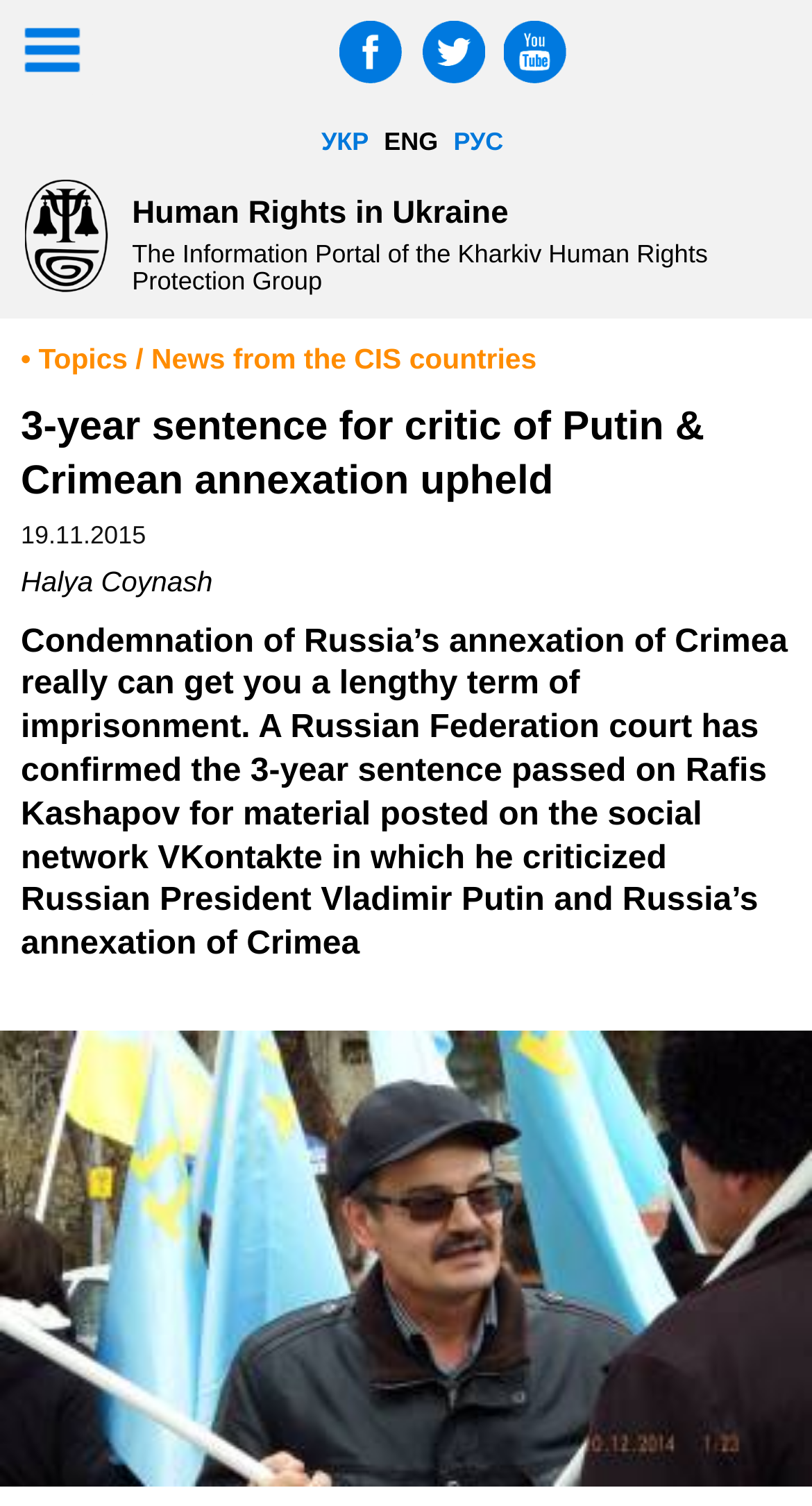Identify the coordinates of the bounding box for the element described below: "parent_node: УКР ENG РУС". Return the coordinates as four float numbers between 0 and 1: [left, top, right, bottom].

[0.0, 0.0, 0.123, 0.066]